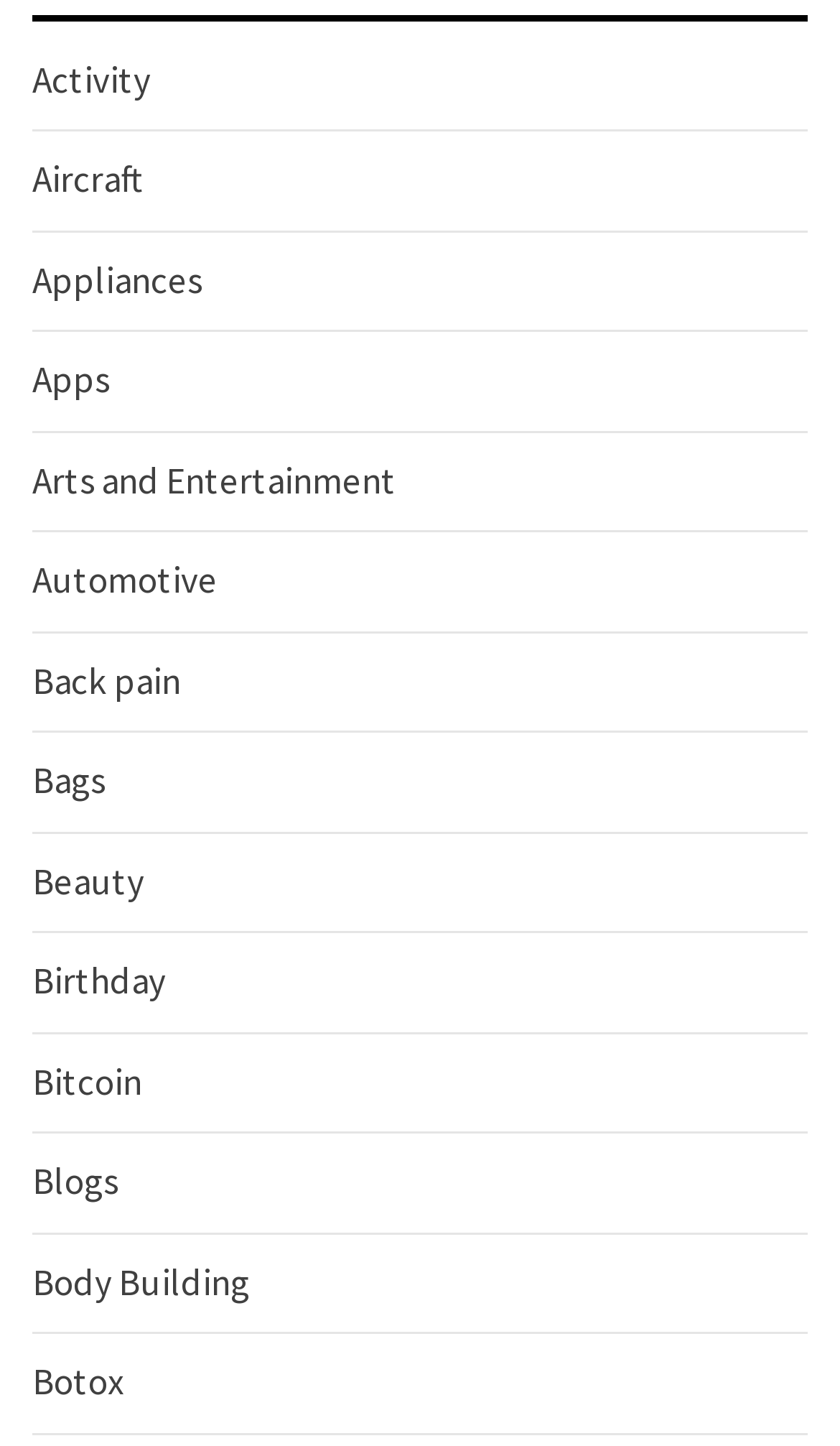Identify the bounding box coordinates of the region that should be clicked to execute the following instruction: "Learn about Bitcoin".

[0.038, 0.731, 0.169, 0.764]